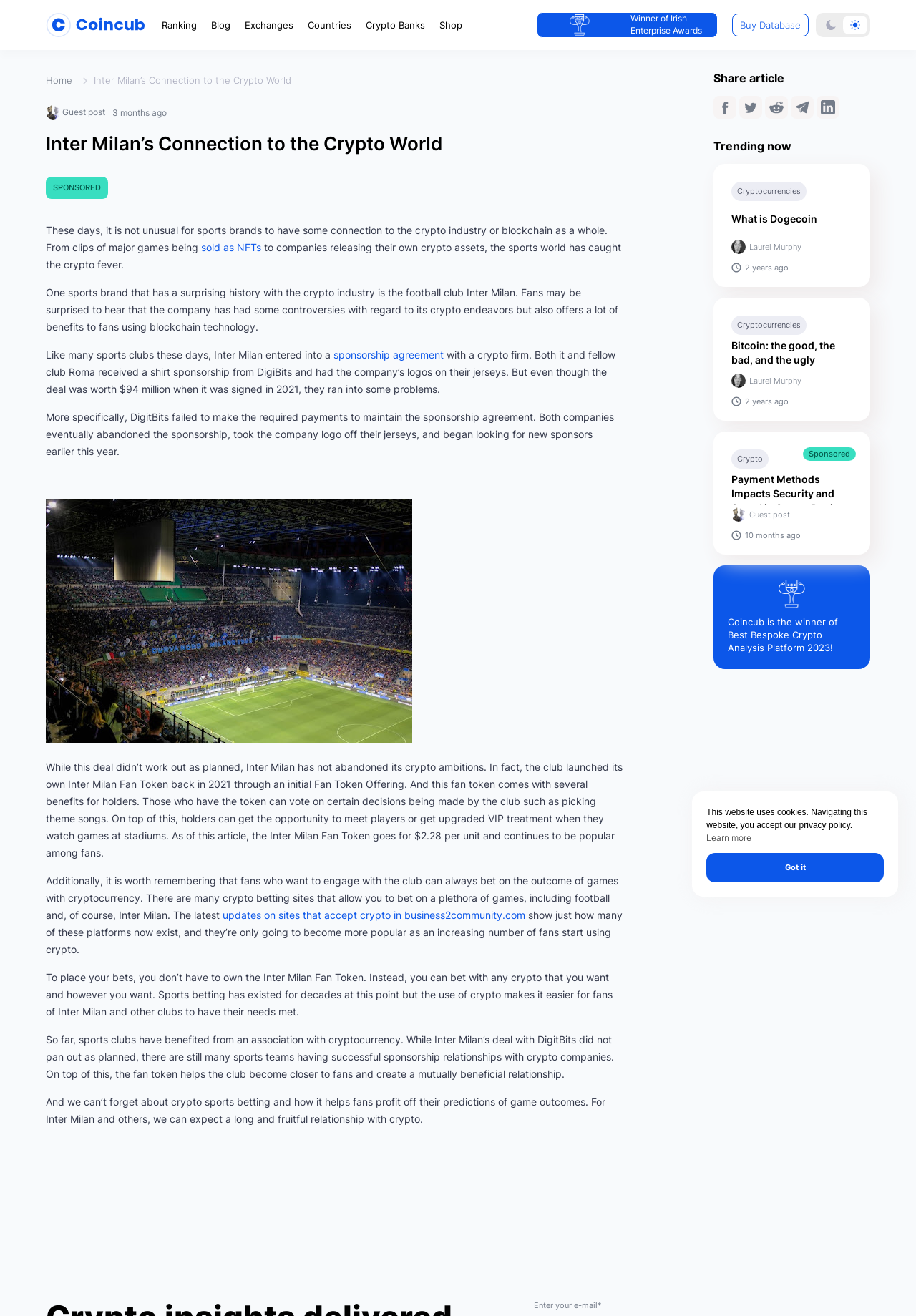Find the bounding box coordinates of the UI element according to this description: "Cryptocurrencies".

[0.799, 0.138, 0.881, 0.153]